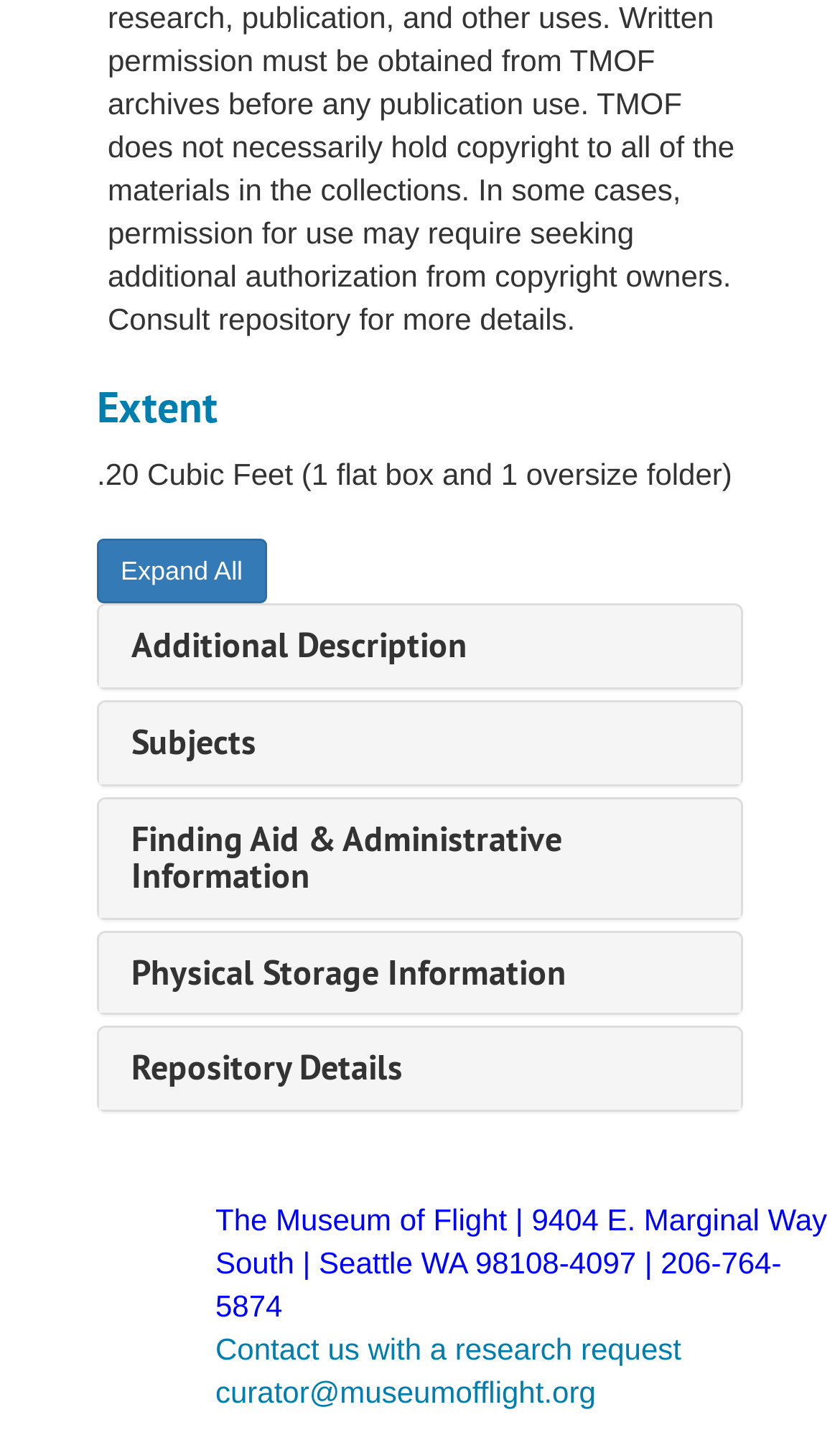Determine the bounding box for the UI element as described: "title="RSS"". The coordinates should be represented as four float numbers between 0 and 1, formatted as [left, top, right, bottom].

None